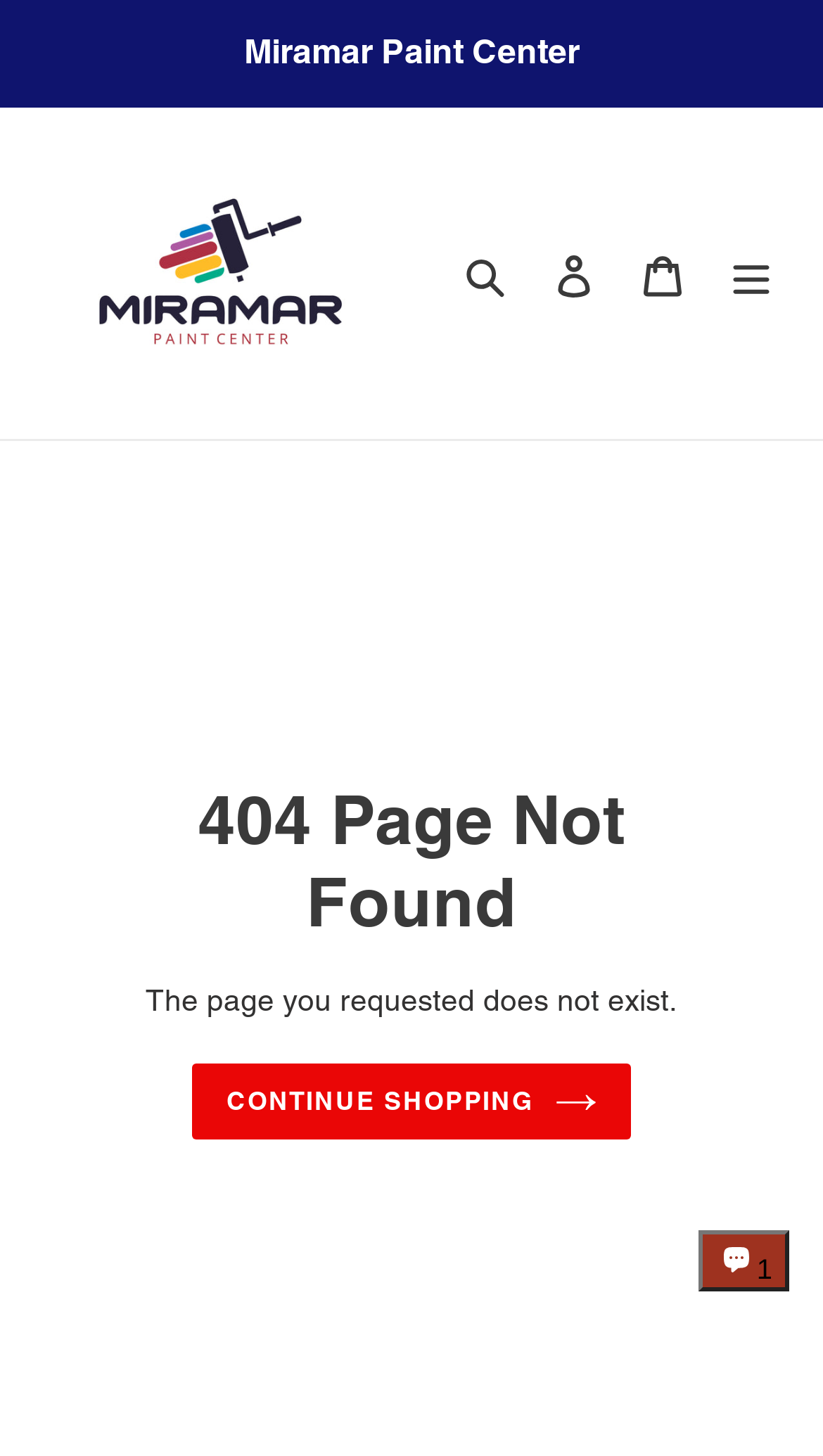Review the image closely and give a comprehensive answer to the question: What is the error message on the page?

I found a heading element with the text '404 Page Not Found' and bounding box coordinates [0.113, 0.535, 0.887, 0.647], which indicates that the page is not found. Additionally, I found a StaticText element with the text 'The page you requested does not exist.' and bounding box coordinates [0.177, 0.675, 0.823, 0.698], which further confirms the error message.